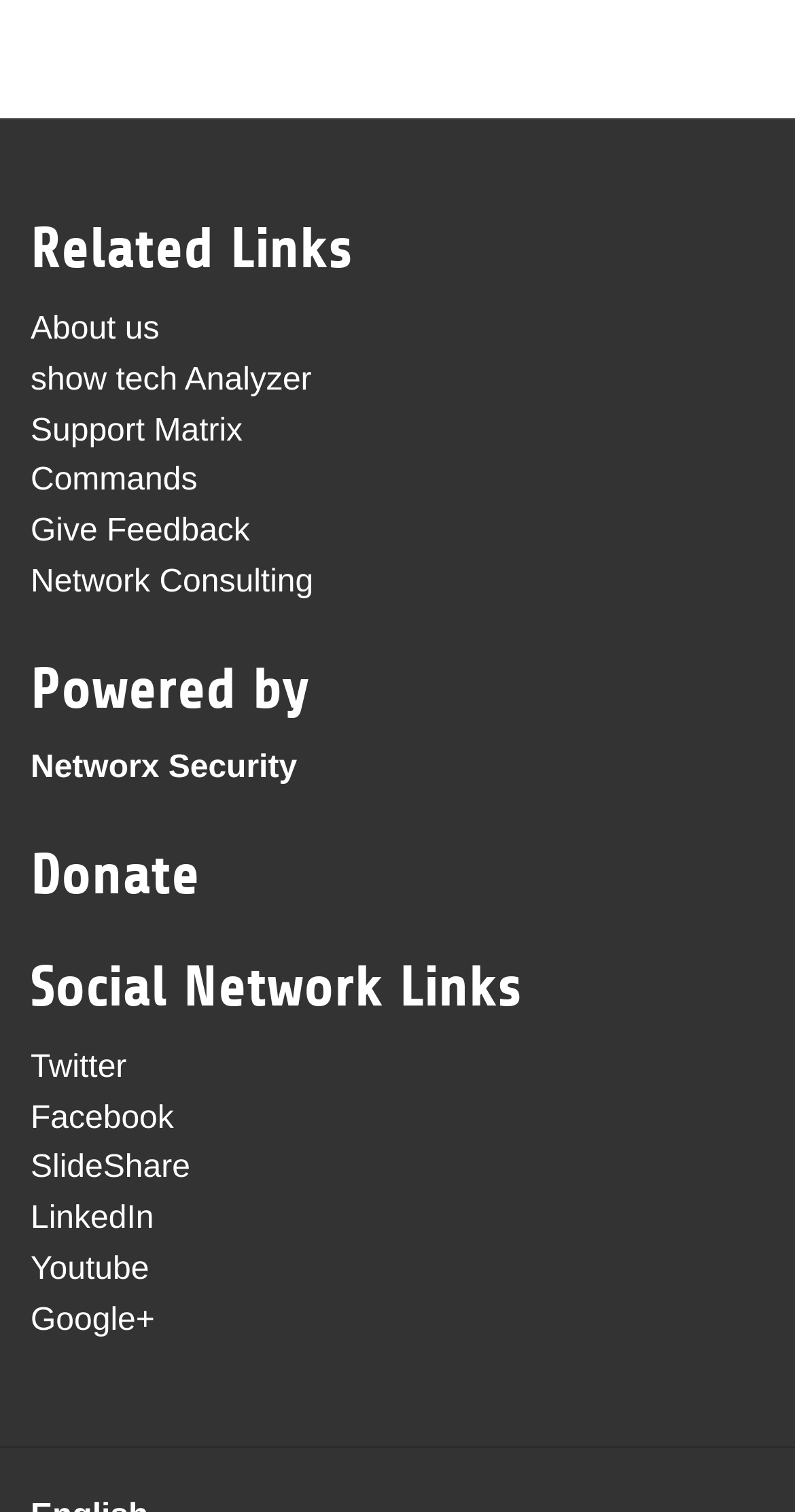Please identify the bounding box coordinates of the area I need to click to accomplish the following instruction: "Click on About us".

[0.038, 0.206, 0.2, 0.229]